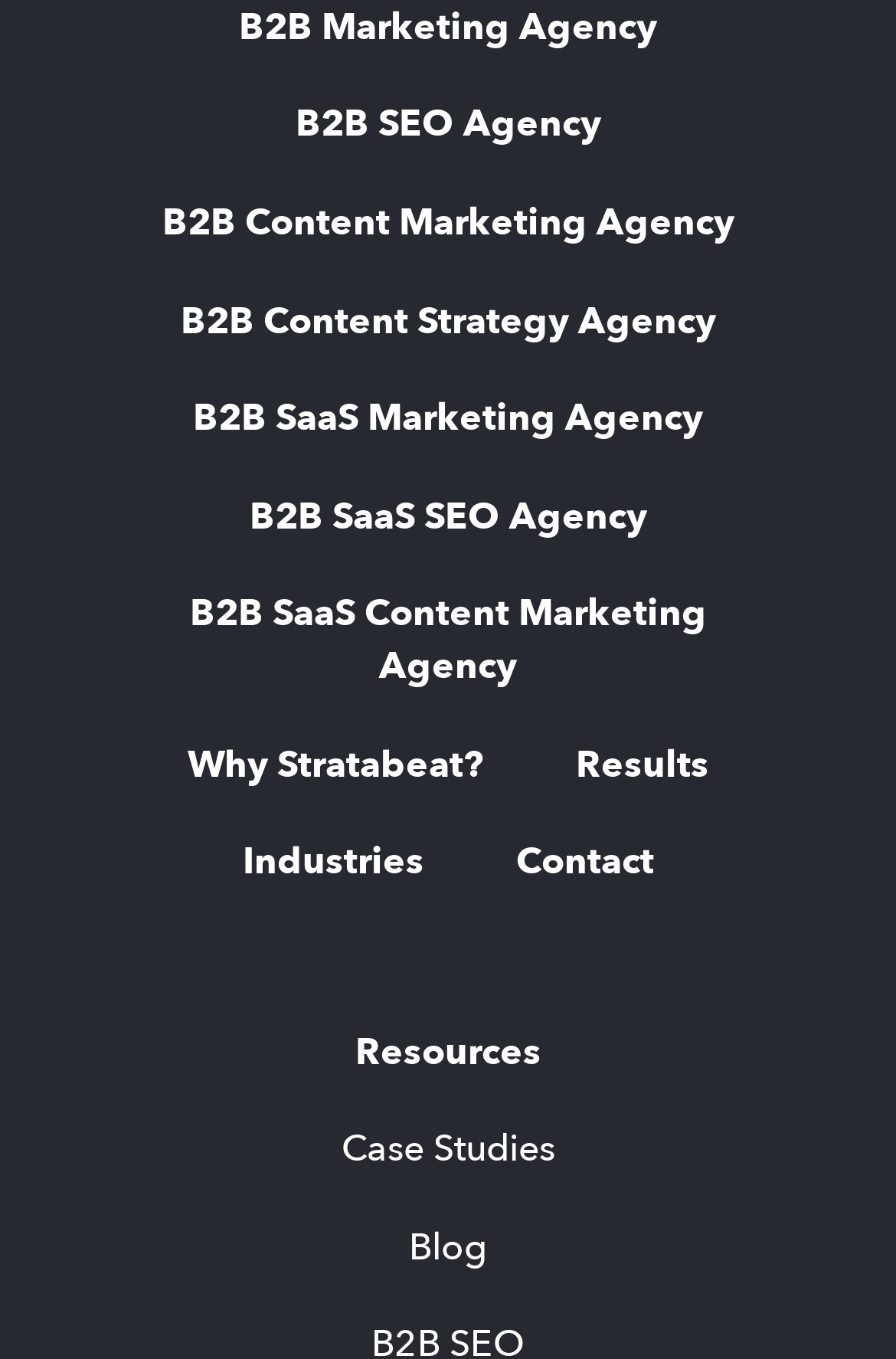What is the second link from the left in the middle section?
Using the picture, provide a one-word or short phrase answer.

Results